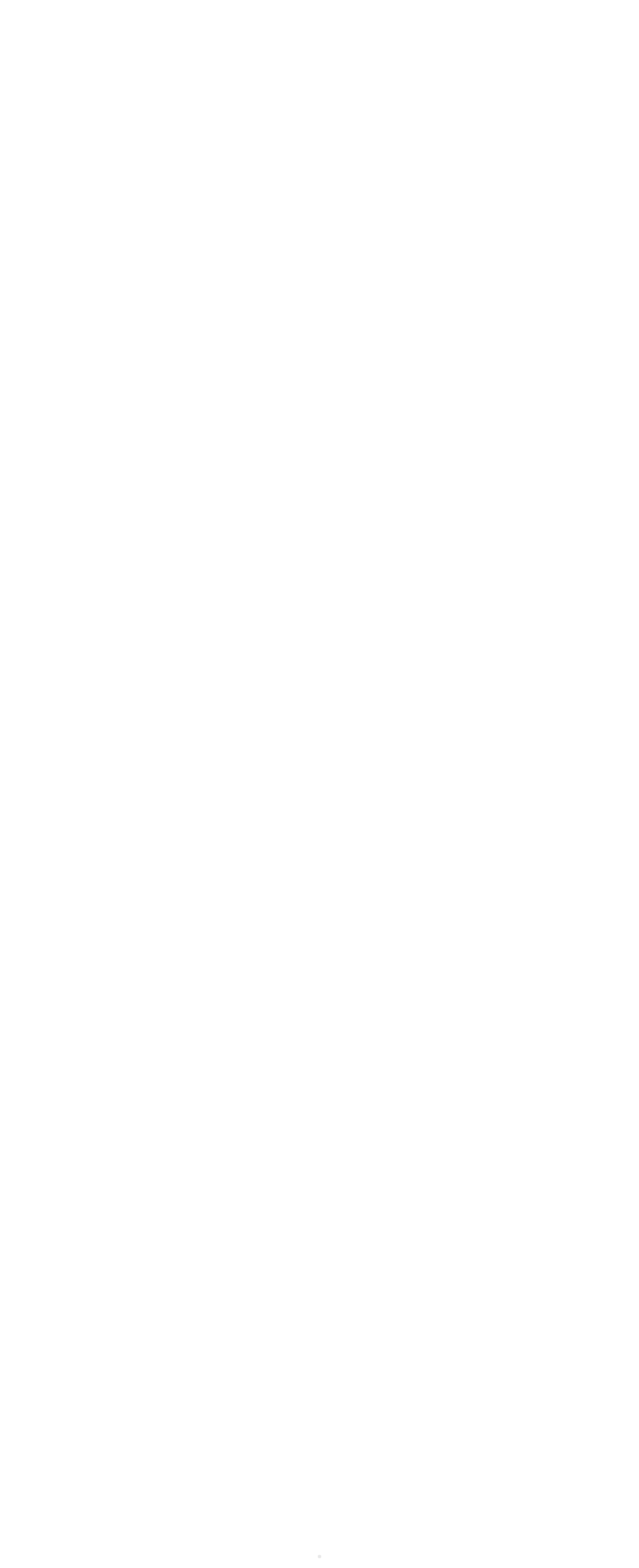Reply to the question with a single word or phrase:
How many items are available for 'belt conveyor pulley'?

218 items